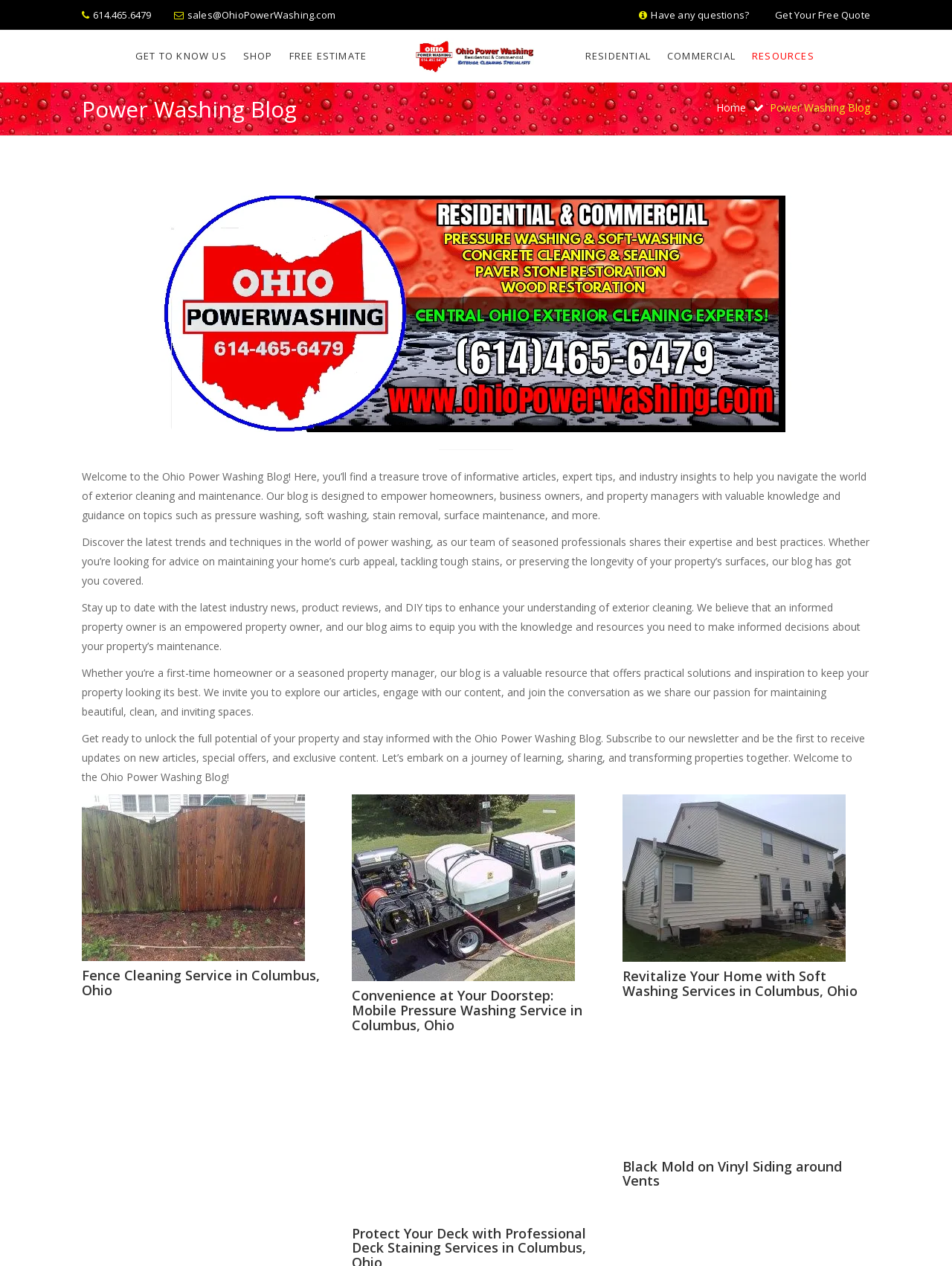What is the focus of the article 'Black Mold on Vinyl Siding around Vents'?
Look at the screenshot and respond with a single word or phrase.

Black mold on vinyl siding